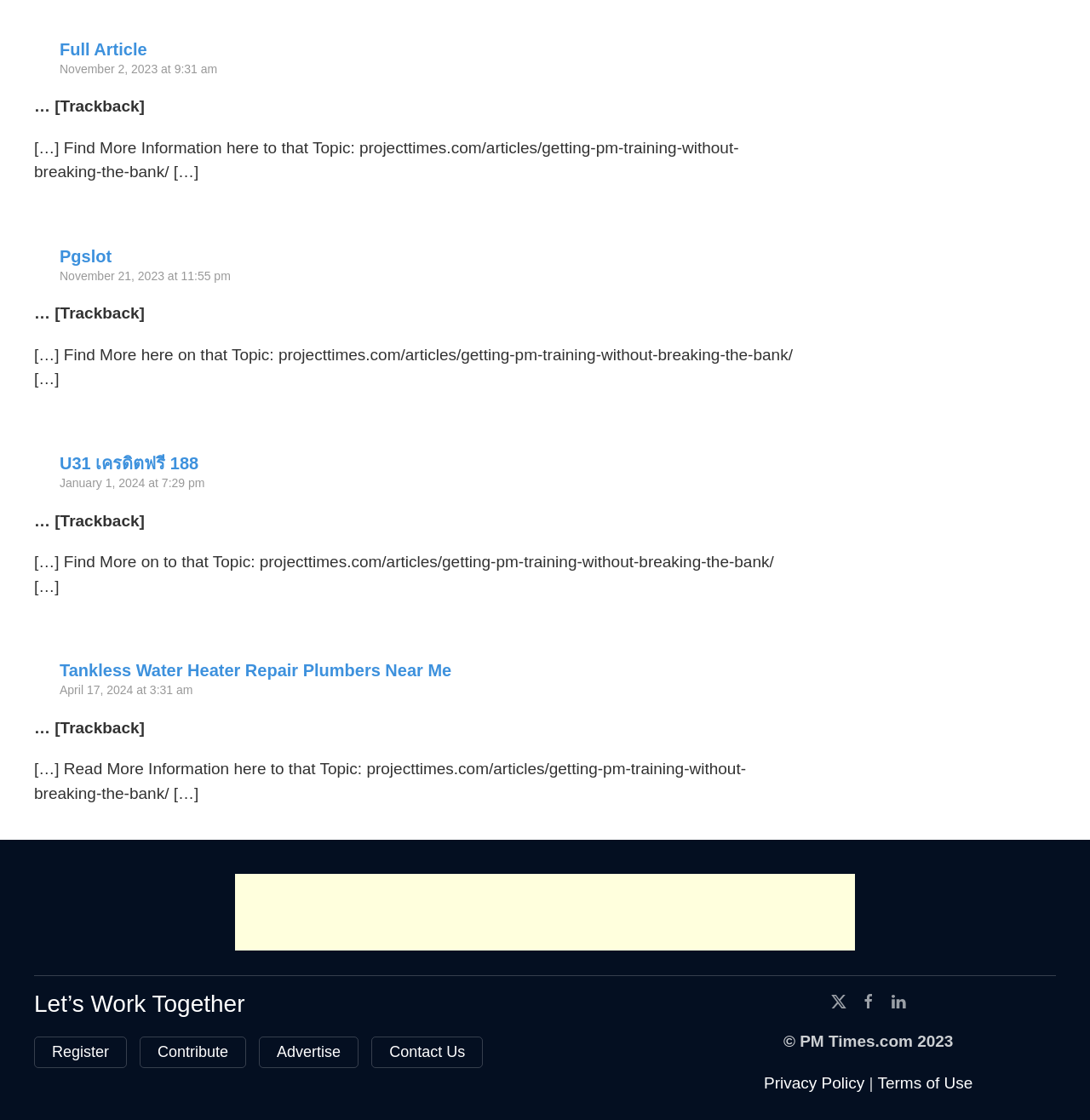Determine the bounding box coordinates of the region that needs to be clicked to achieve the task: "Click on 'Privacy Policy'".

[0.701, 0.959, 0.793, 0.975]